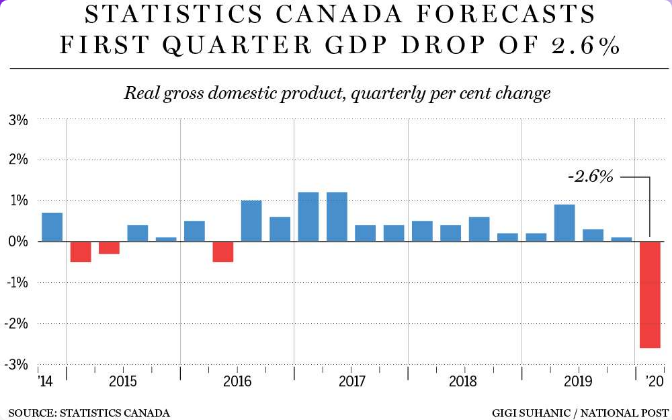Detail the scene depicted in the image with as much precision as possible.

The image is a graphical representation from Statistics Canada illustrating the projected decline in Canada's Gross Domestic Product (GDP) for the first quarter of 2020. The vertical bars indicate the quarterly percentage change in real GDP from 2014 to 2020, showcasing various fluctuations over the years. Notably, a significant drop to -2.6% is highlighted for the first quarter of 2020, marking the sharpest decline shown on the chart. This decline reflects the economic impacts caused by unprecedented circumstances surrounding that period. The graph's title emphasizes the forecast of the GDP drop, encapsulating the severity of the situation as reported by Statistics Canada and further highlighted in the accompanying article. Data source attribution is noted at the bottom, crediting Statistics Canada with the information.